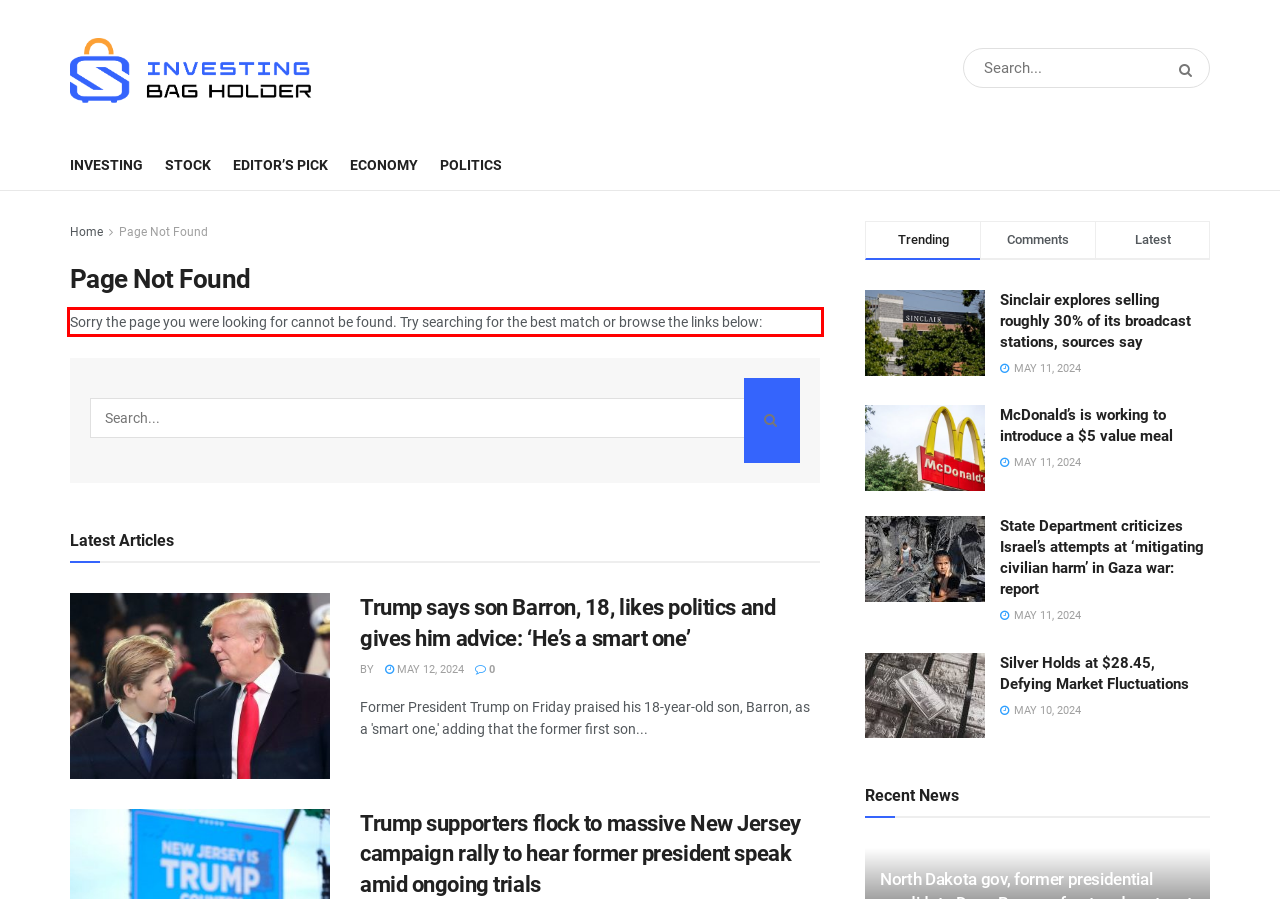From the given screenshot of a webpage, identify the red bounding box and extract the text content within it.

Sorry the page you were looking for cannot be found. Try searching for the best match or browse the links below: